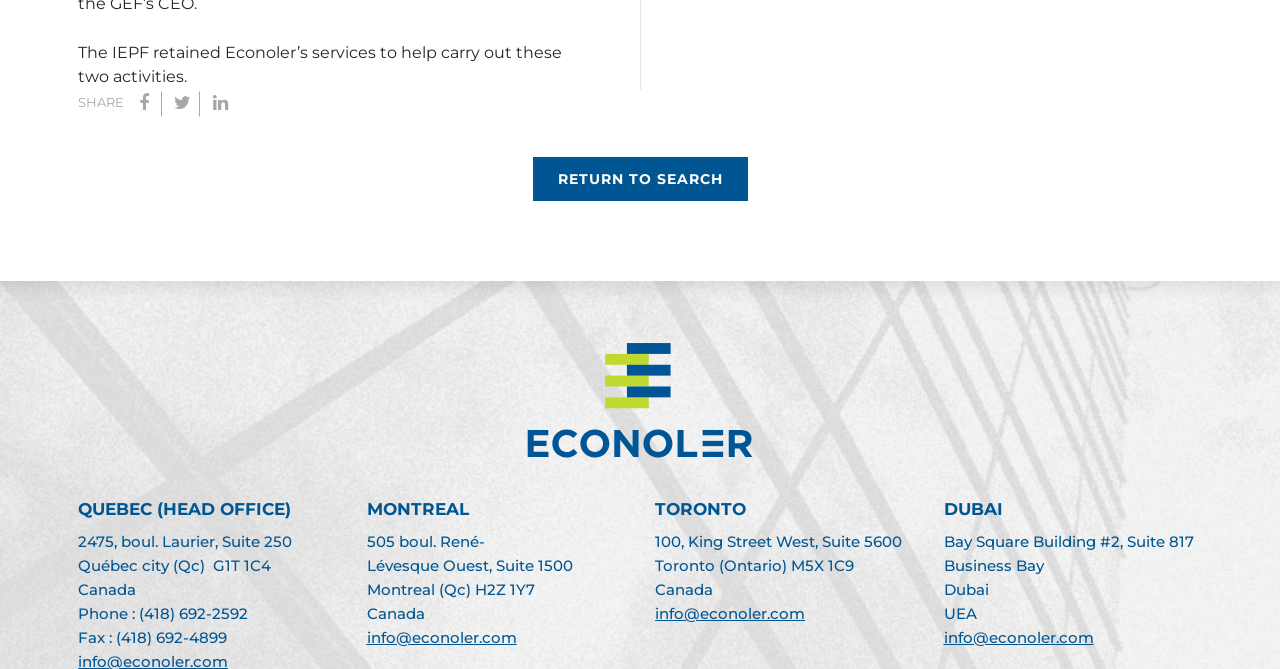Give a short answer to this question using one word or a phrase:
What is the phone number of the Quebec office?

(418) 692-2592